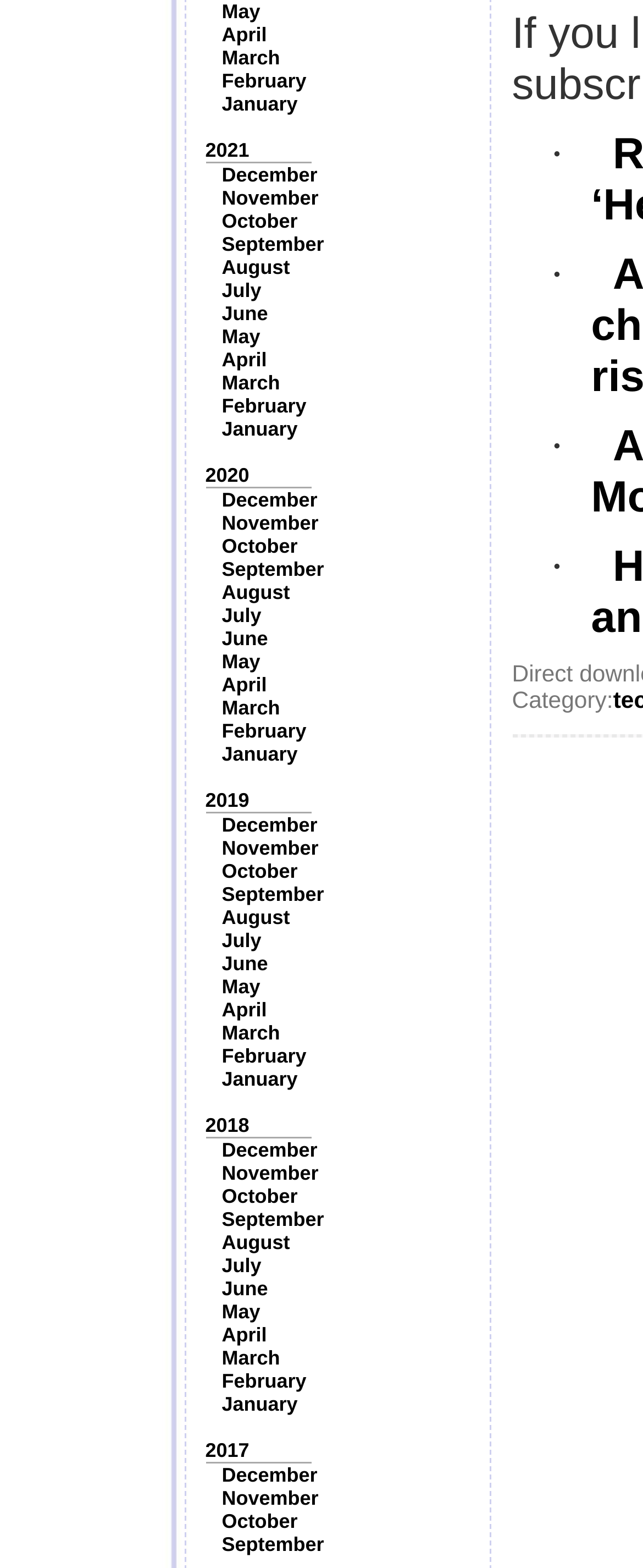Locate the bounding box coordinates of the area that needs to be clicked to fulfill the following instruction: "Go to January". The coordinates should be in the format of four float numbers between 0 and 1, namely [left, top, right, bottom].

[0.345, 0.059, 0.463, 0.074]